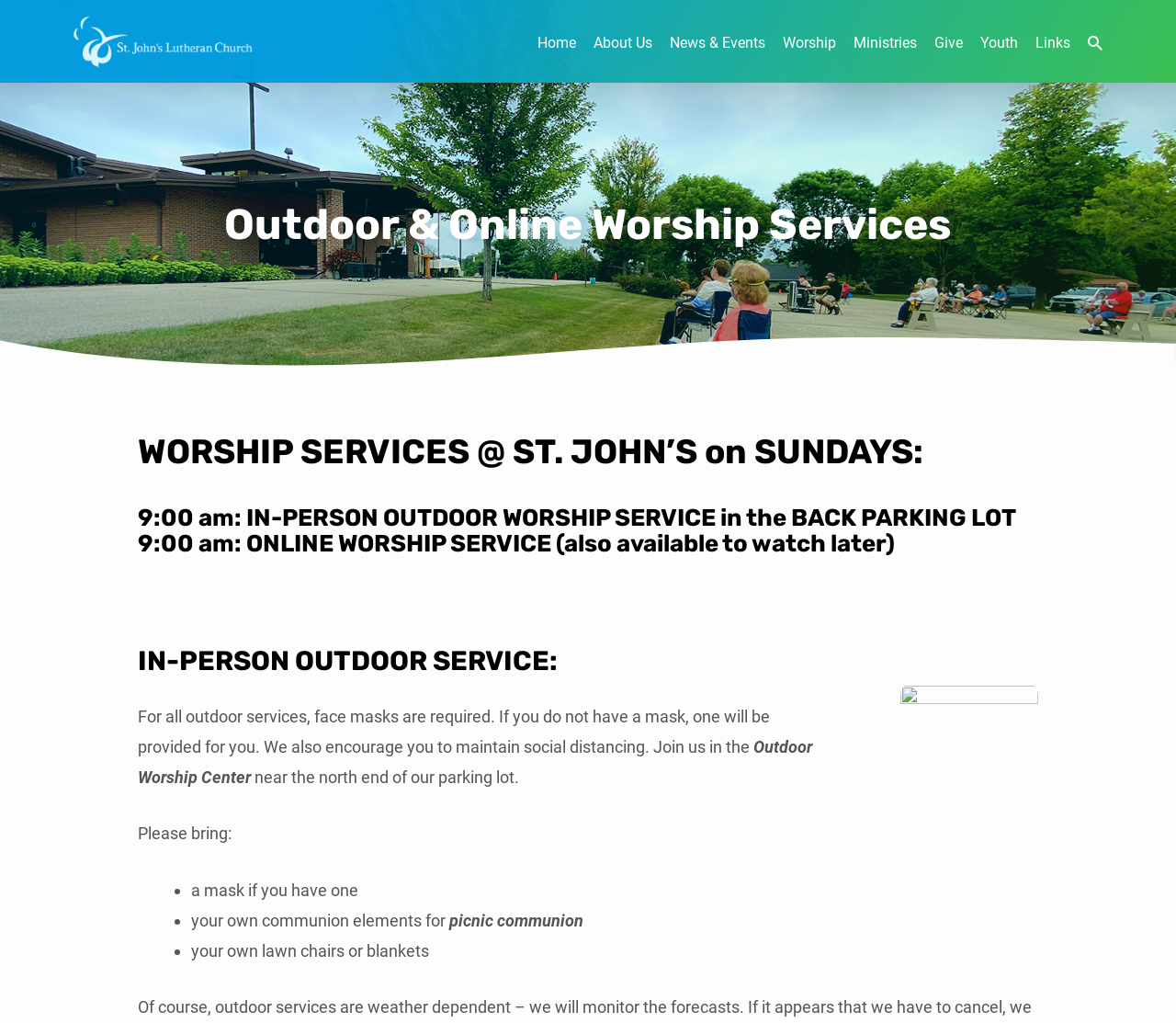Answer the following query concisely with a single word or phrase:
Where is the outdoor worship center located?

Near the north end of the parking lot